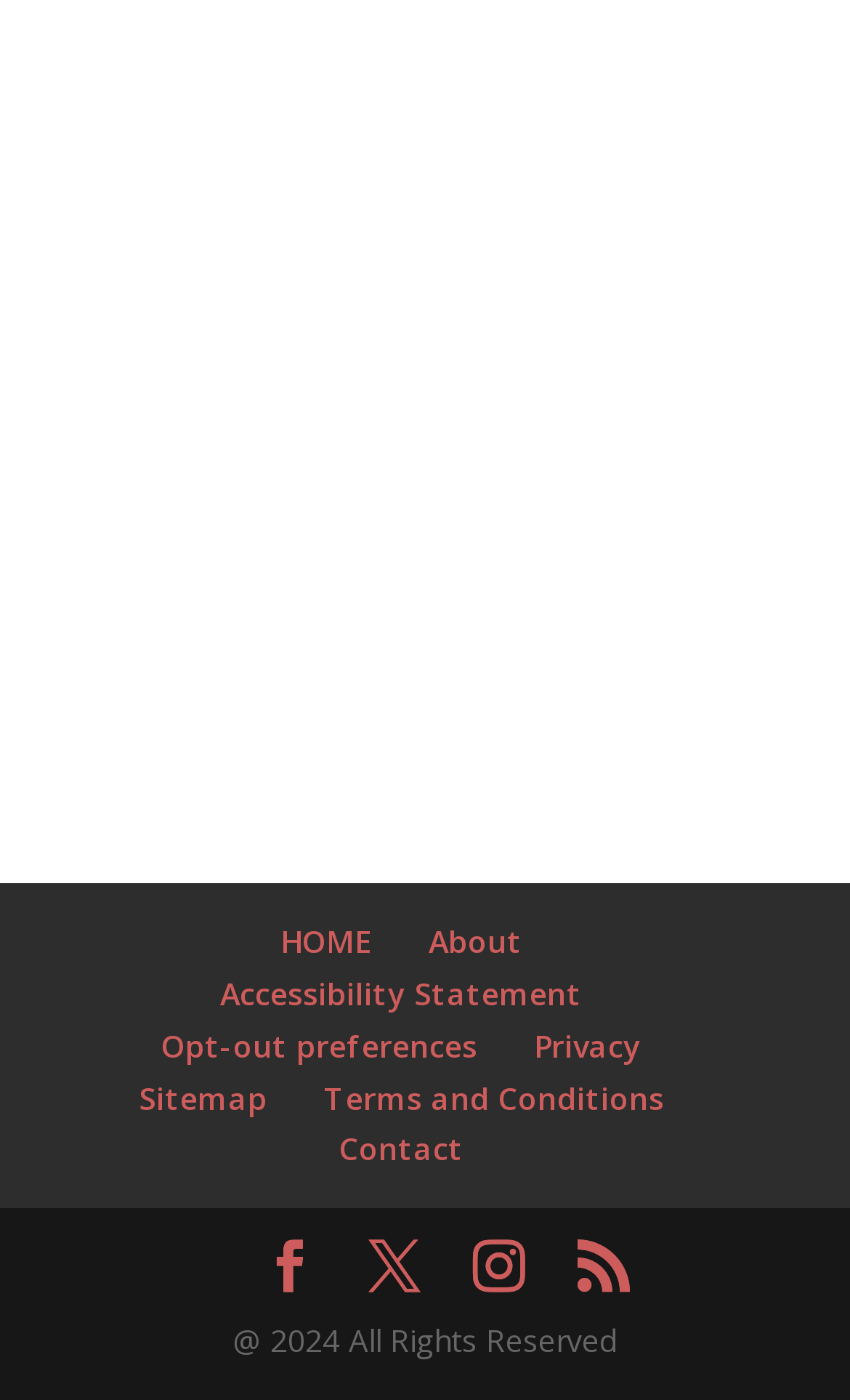What is the copyright year of the webpage?
Please provide a comprehensive answer to the question based on the webpage screenshot.

The copyright information is displayed at the bottom of the webpage, stating '@ 2024 All Rights Reserved', indicating that the webpage's content is copyrighted and the copyright year is 2024.